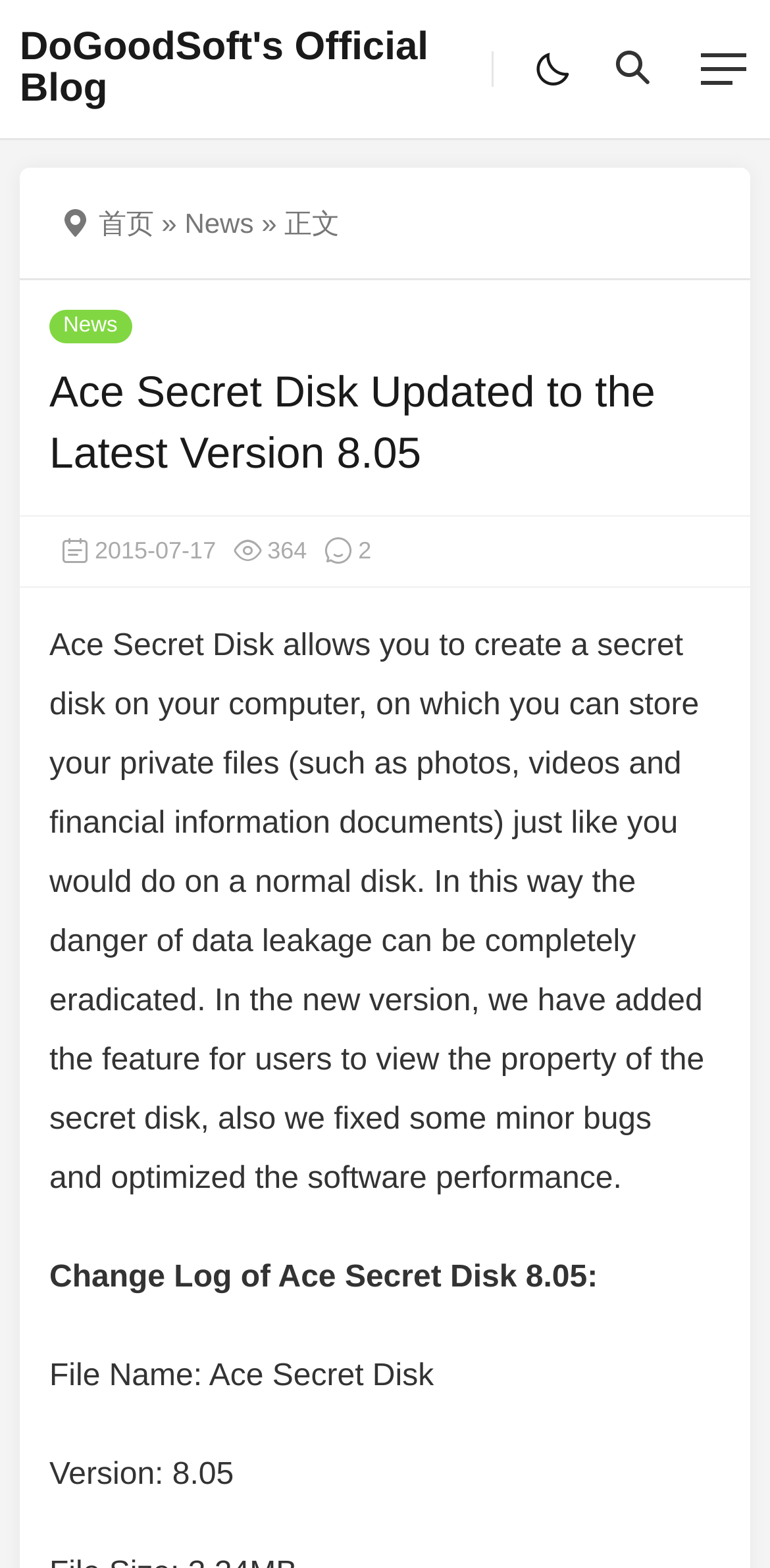Provide the bounding box coordinates of the UI element that matches the description: "parent_node: DoGoodSoft's Official Blog".

[0.667, 0.031, 0.769, 0.057]